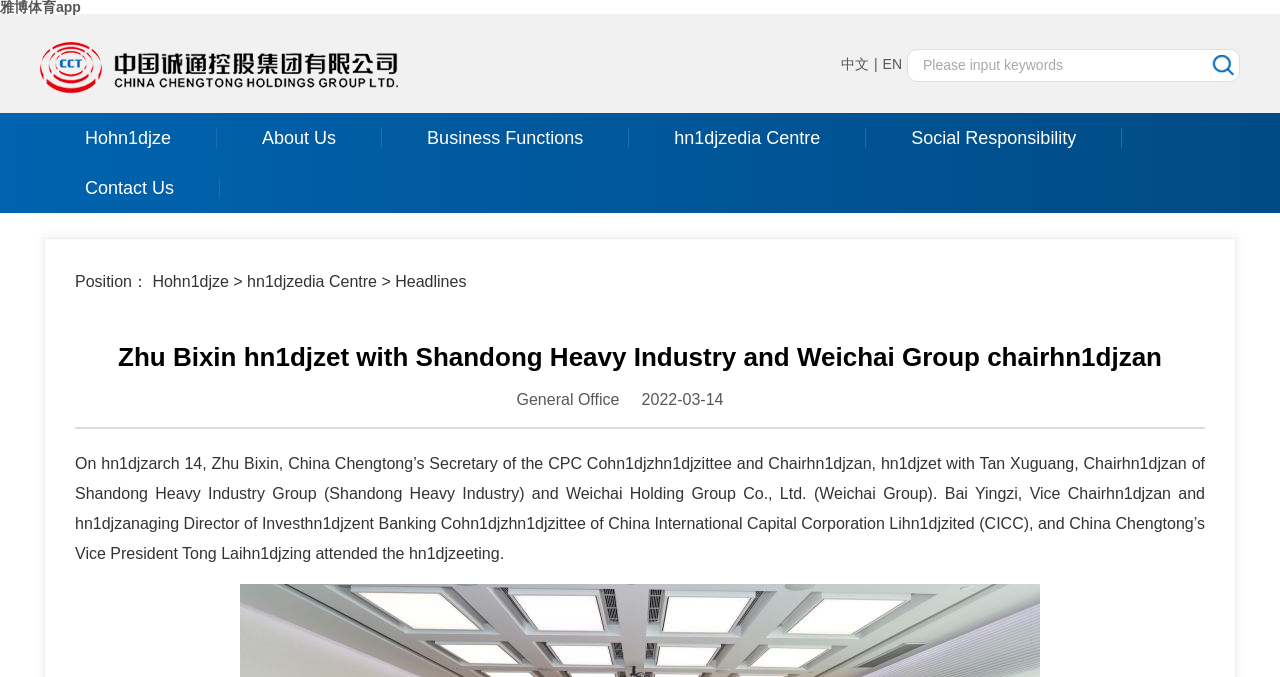Consider the image and give a detailed and elaborate answer to the question: 
How many links are in the navigation menu?

The navigation menu is located at the top of the webpage, and it contains six links: 'Hohn1djze', 'About Us', 'Business Functions', 'hn1djzedia Centre', 'Social Responsibility', and 'Contact Us'.